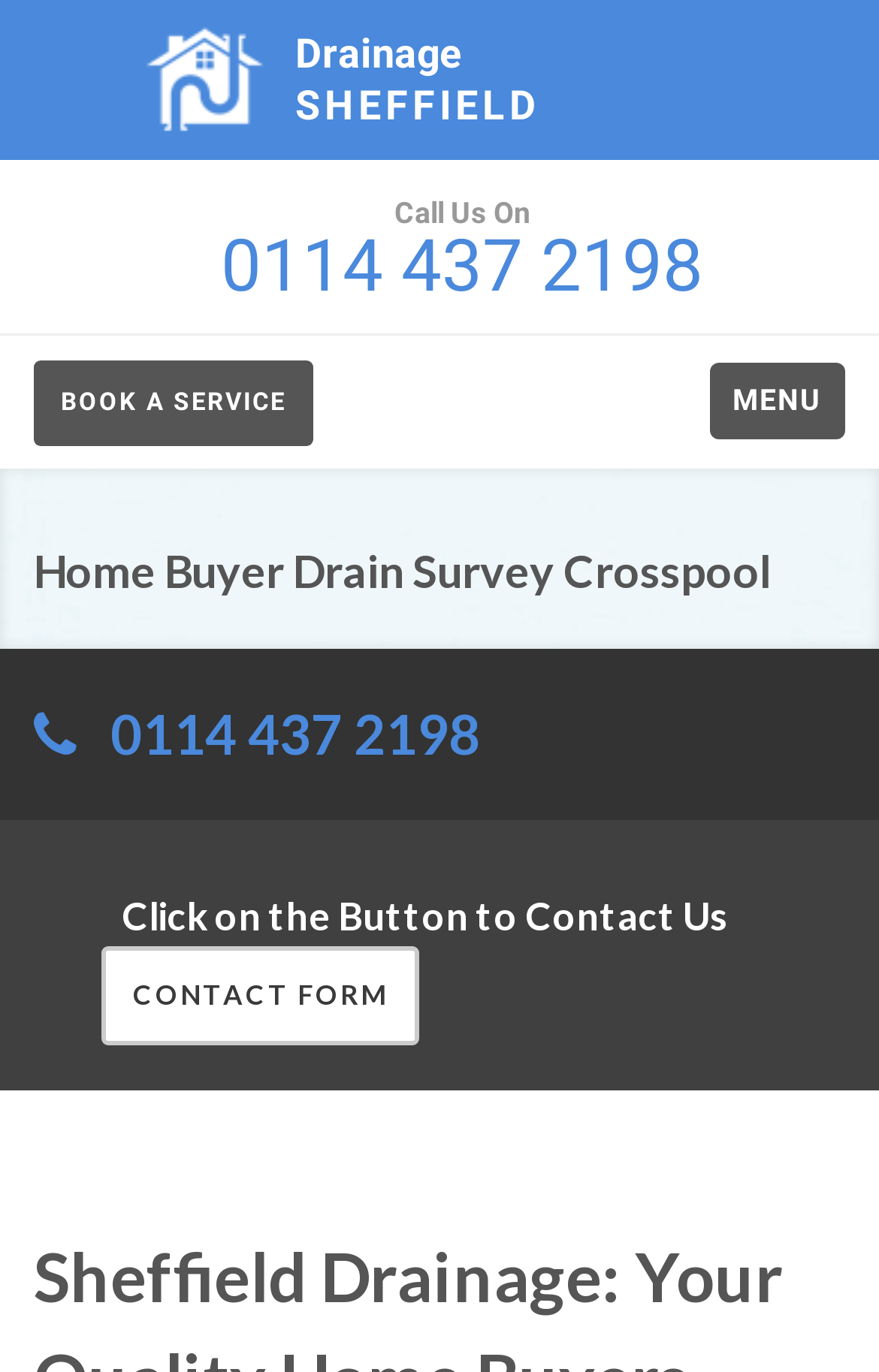Is there a logo on the webpage?
Please provide a detailed and thorough answer to the question.

I found an image element with the description 'Sheffield Drainage Logo', which indicates that there is a logo on the webpage.